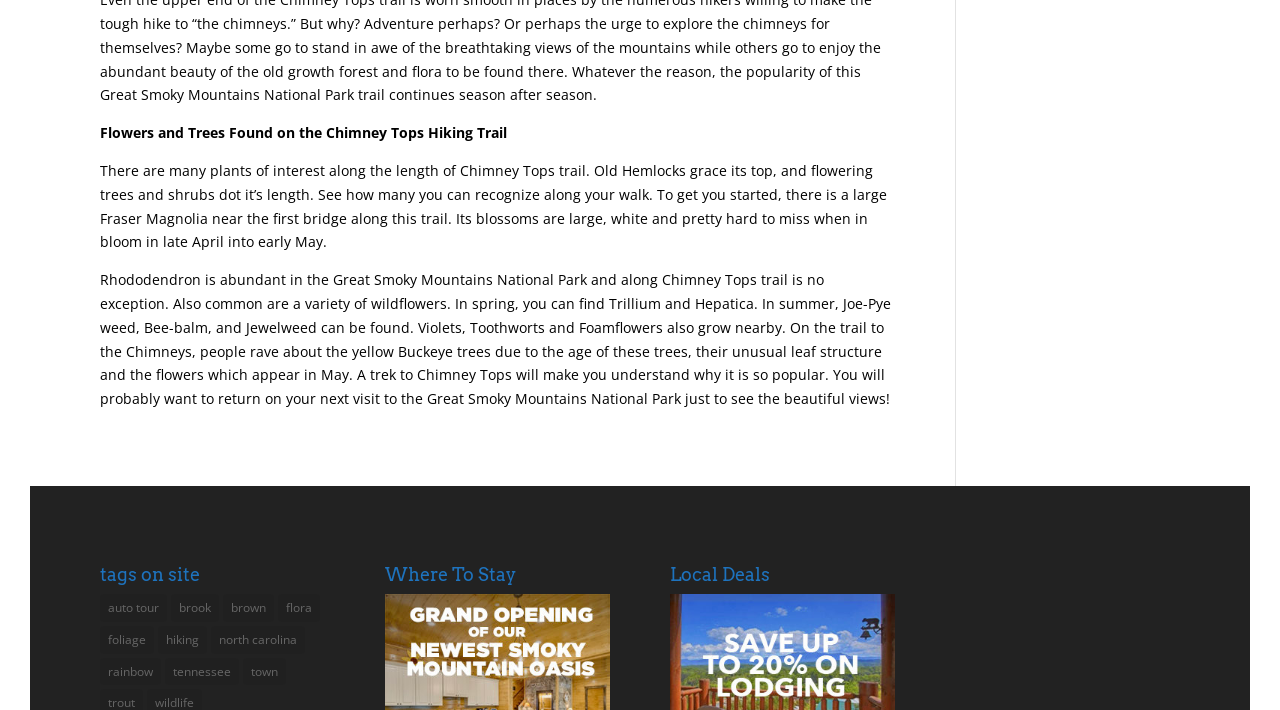What is the name of the large tree near the first bridge along this trail?
Examine the image closely and answer the question with as much detail as possible.

According to the webpage, there is a large Fraser Magnolia near the first bridge along this trail, and its blossoms are large, white, and pretty hard to miss when in bloom in late April into early May.